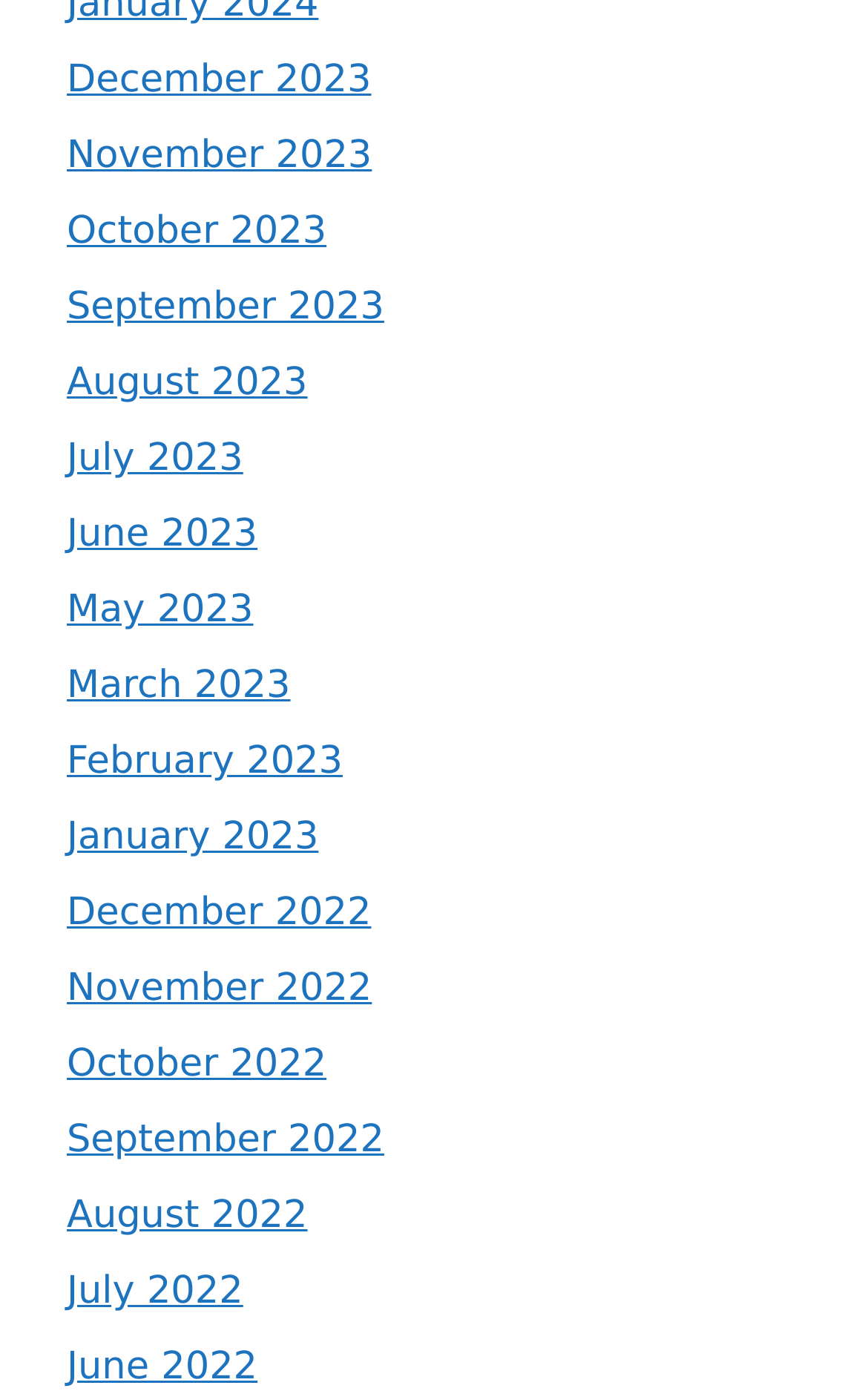How many months are listed in 2023?
Refer to the image and give a detailed response to the question.

I counted the number of links with '2023' in their text and found that there are 12 months listed in 2023, from January to December.